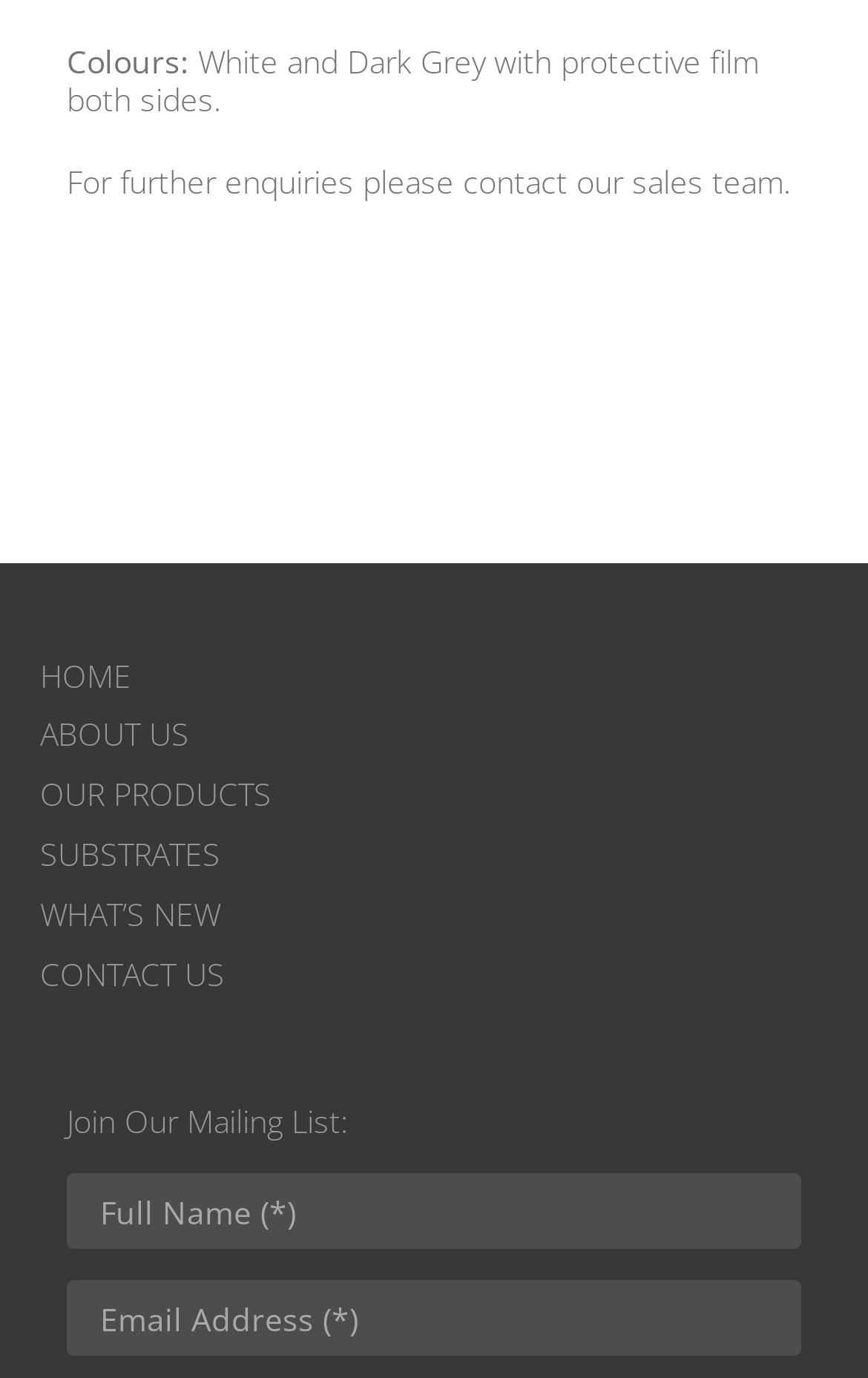Using the details from the image, please elaborate on the following question: What is the purpose of the two textboxes?

The webpage has a static text 'Join Our Mailing List:' followed by two textboxes, which implies that the textboxes are meant for users to input their information to join the mailing list.